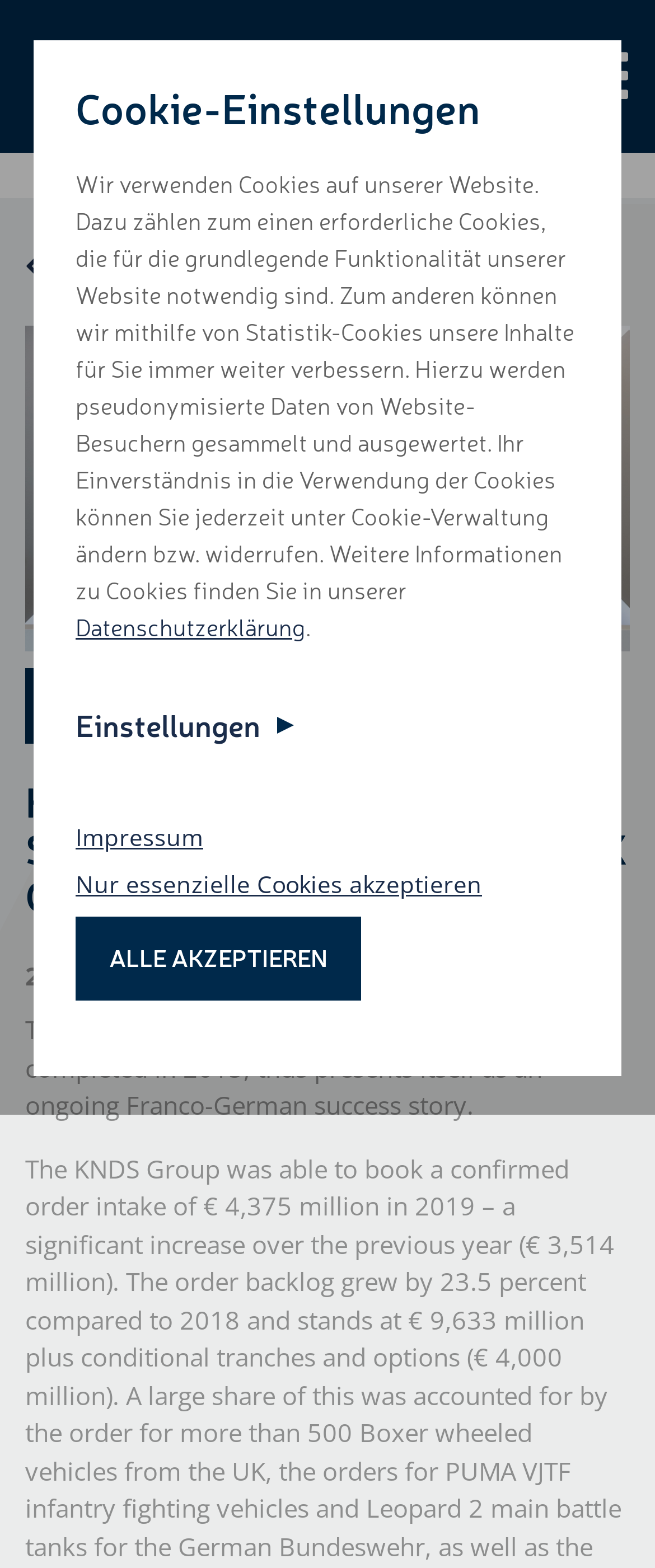Pinpoint the bounding box coordinates of the element to be clicked to execute the instruction: "Open the language selection menu".

[0.731, 0.032, 0.833, 0.062]